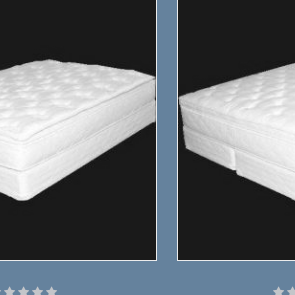How many stars are filled in the rating system?
Based on the image, give a concise answer in the form of a single word or short phrase.

Five